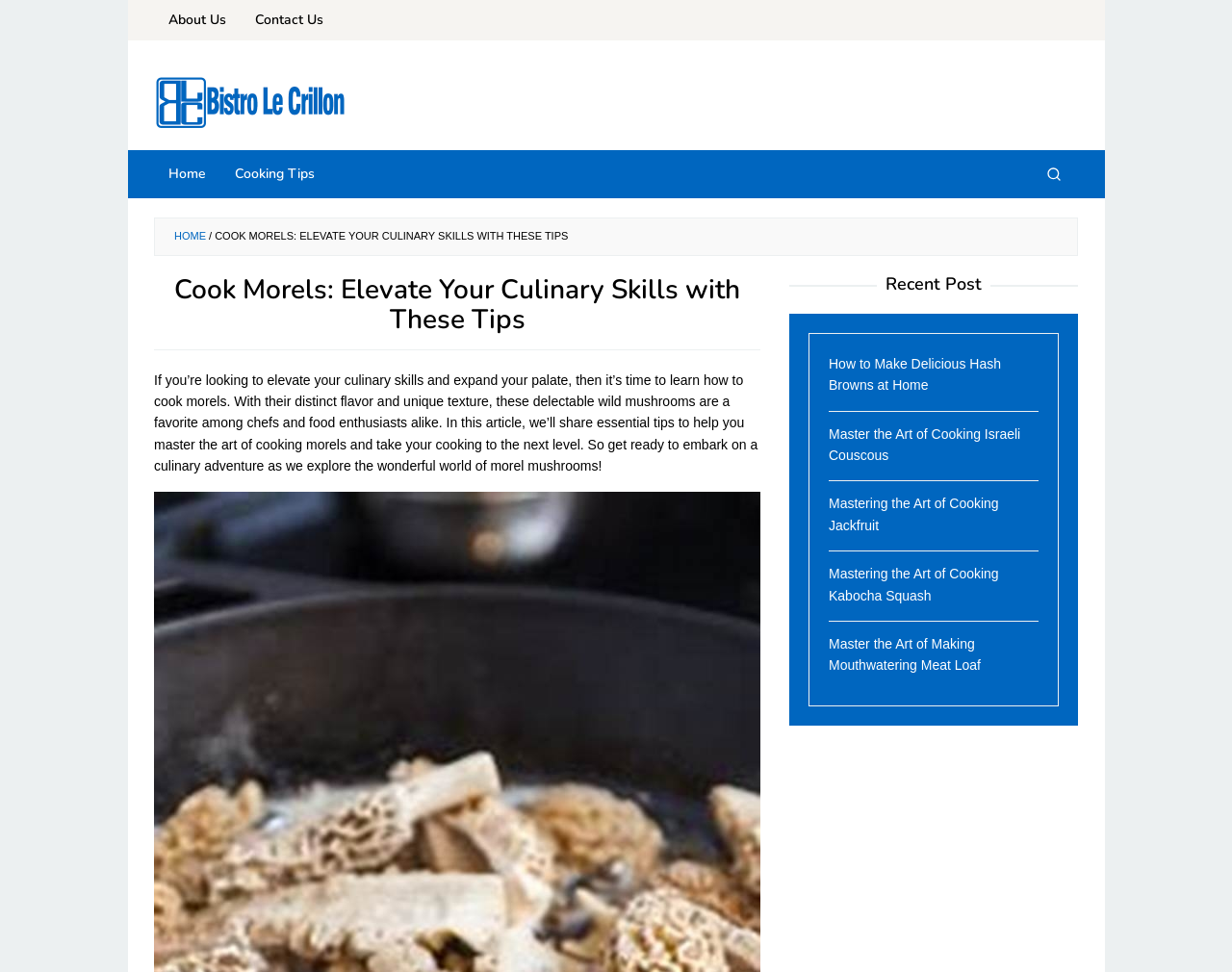Using the information in the image, give a comprehensive answer to the question: 
What type of content is listed in the 'Recent Post' section?

The 'Recent Post' section lists several links to cooking articles, such as 'How to Make Delicious Hash Browns at Home', 'Master the Art of Cooking Israeli Couscous', and others, which suggests that the section is dedicated to showcasing recent cooking-related content.